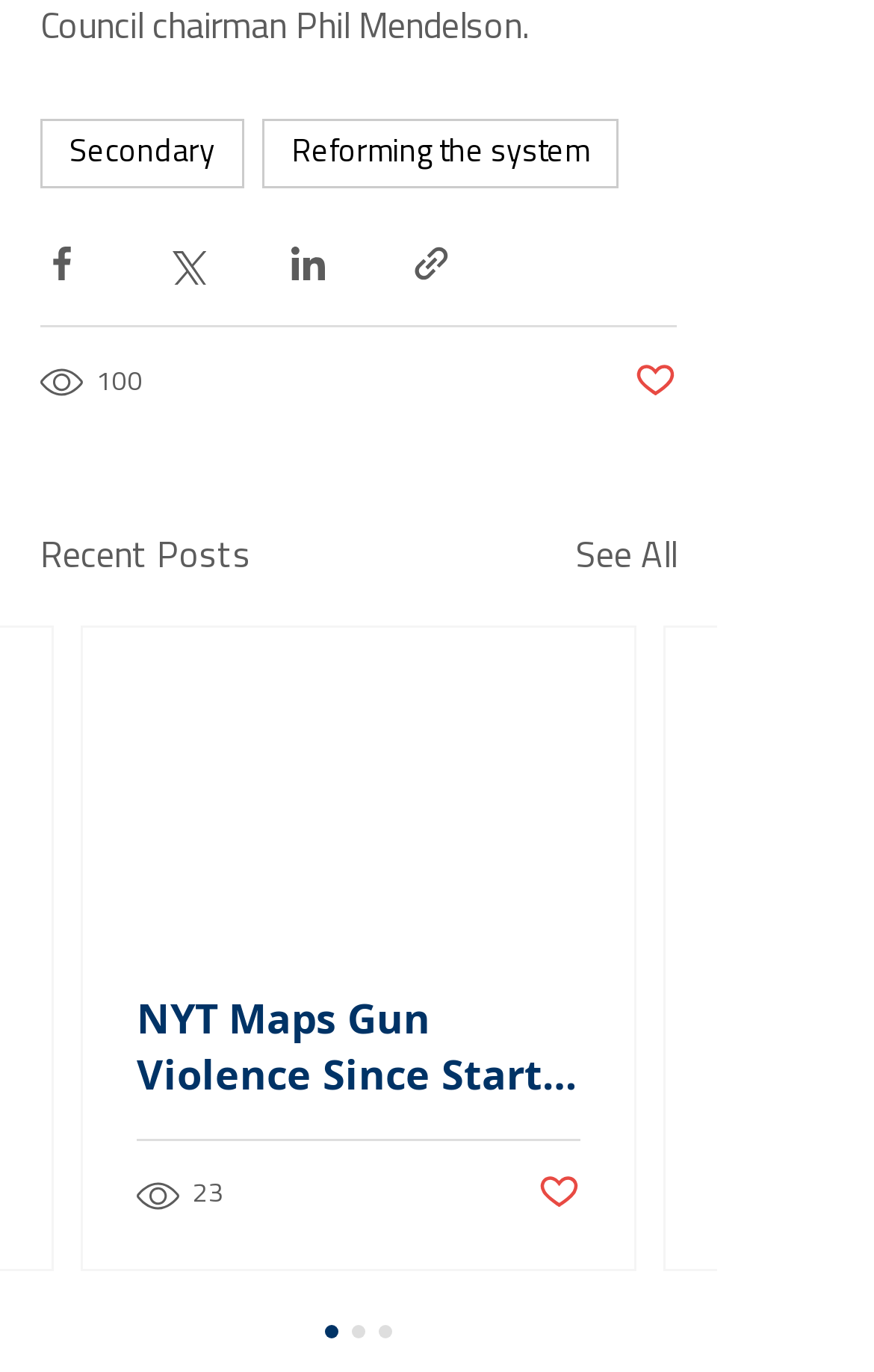Identify the bounding box coordinates of the section to be clicked to complete the task described by the following instruction: "Share via Facebook". The coordinates should be four float numbers between 0 and 1, formatted as [left, top, right, bottom].

[0.046, 0.176, 0.095, 0.207]